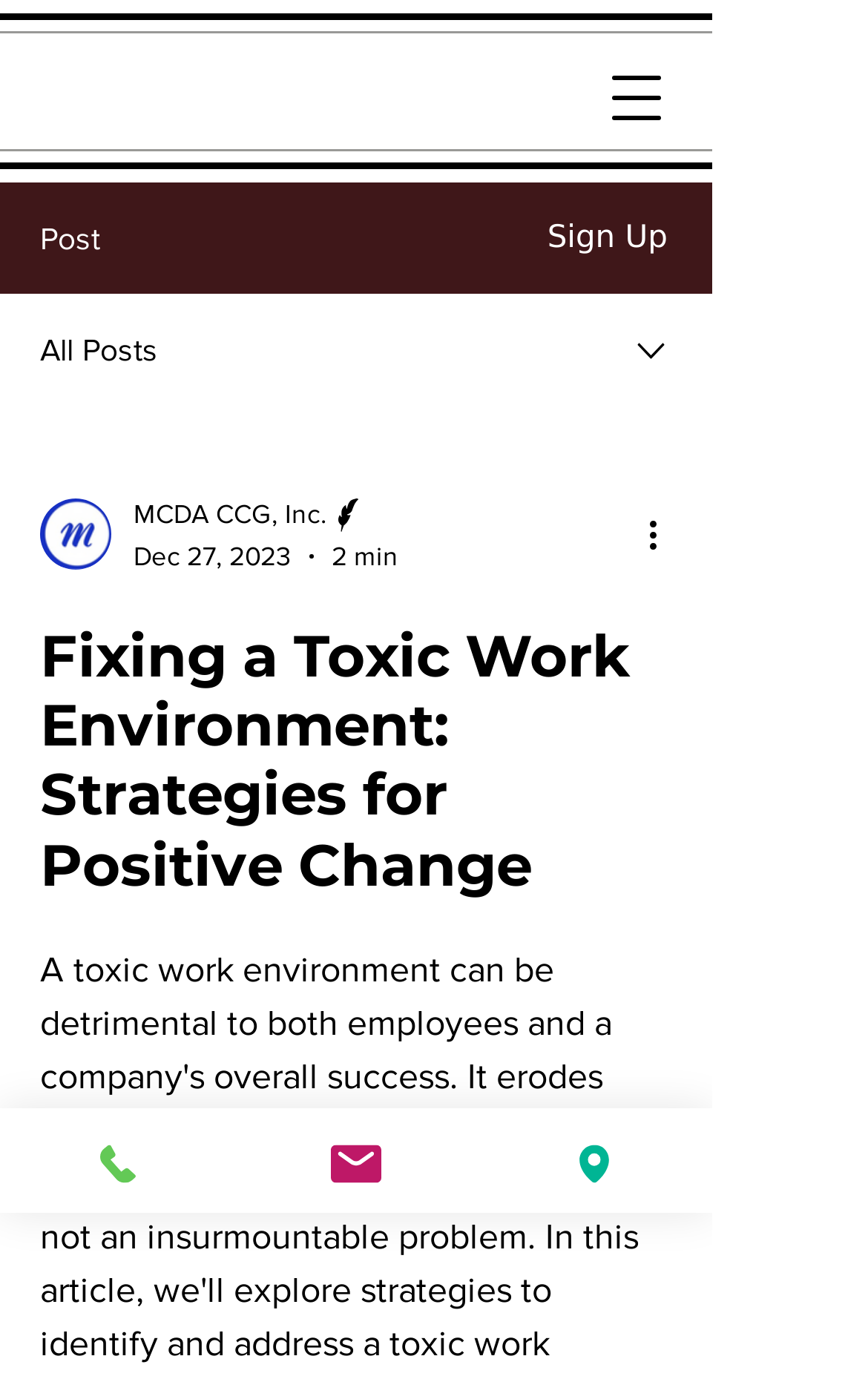How many links are in the footer?
From the details in the image, provide a complete and detailed answer to the question.

I counted the links at the bottom of the webpage, and there are three links: 'Phone', 'Email', and 'Address'.